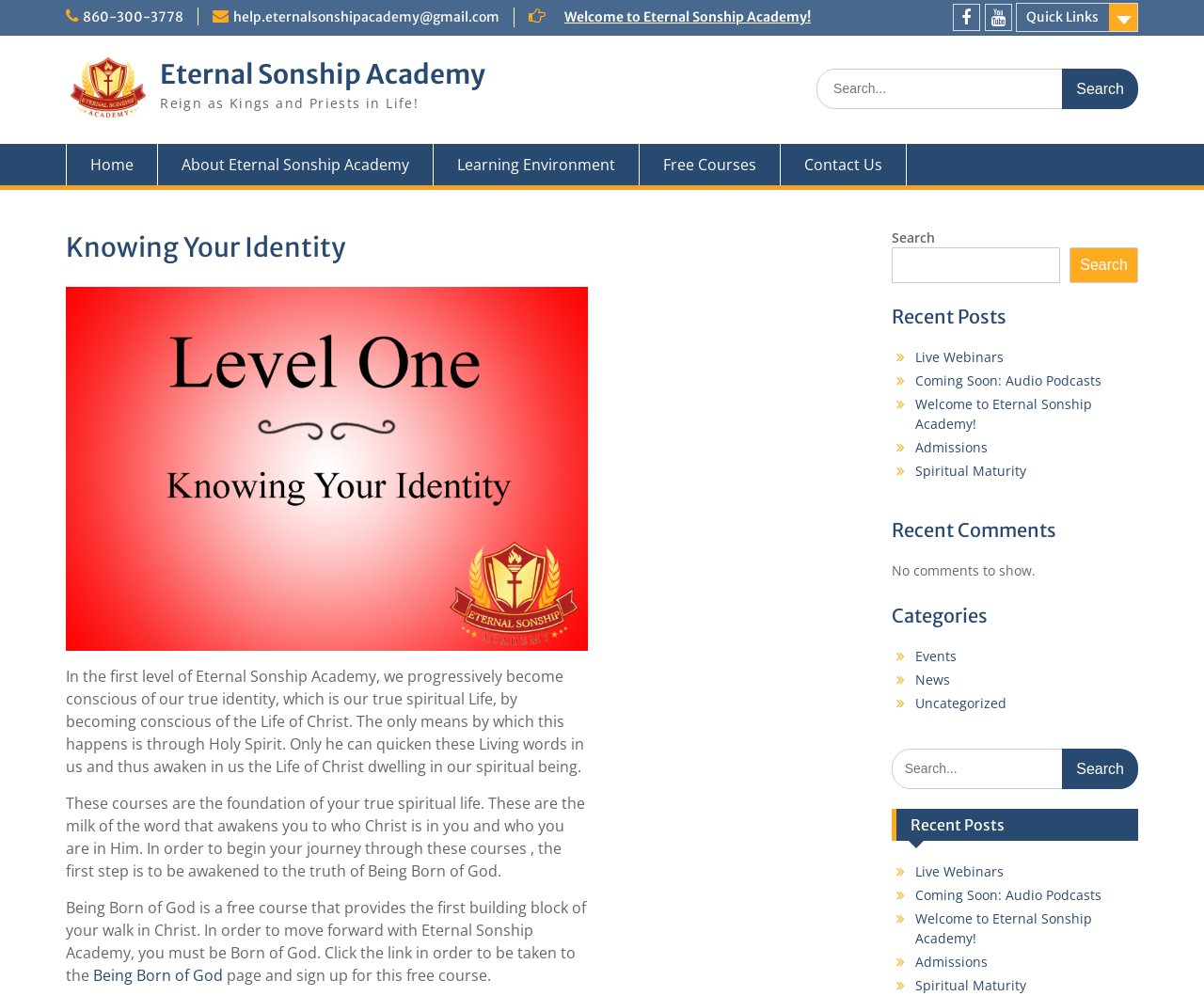Show me the bounding box coordinates of the clickable region to achieve the task as per the instruction: "Search for something".

[0.678, 0.069, 0.945, 0.11]